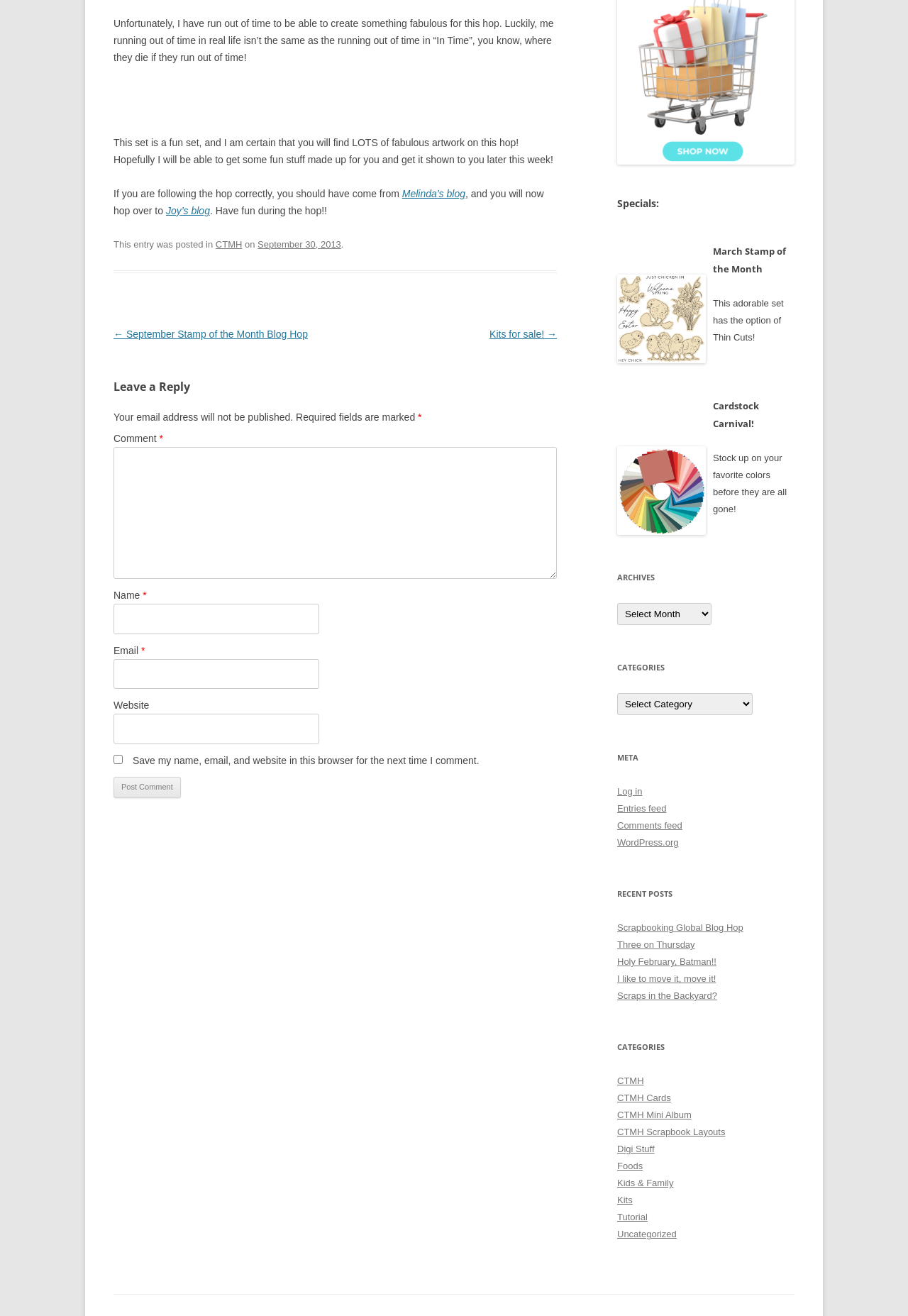Identify the bounding box for the described UI element: "Joy’s blog".

[0.183, 0.156, 0.231, 0.164]